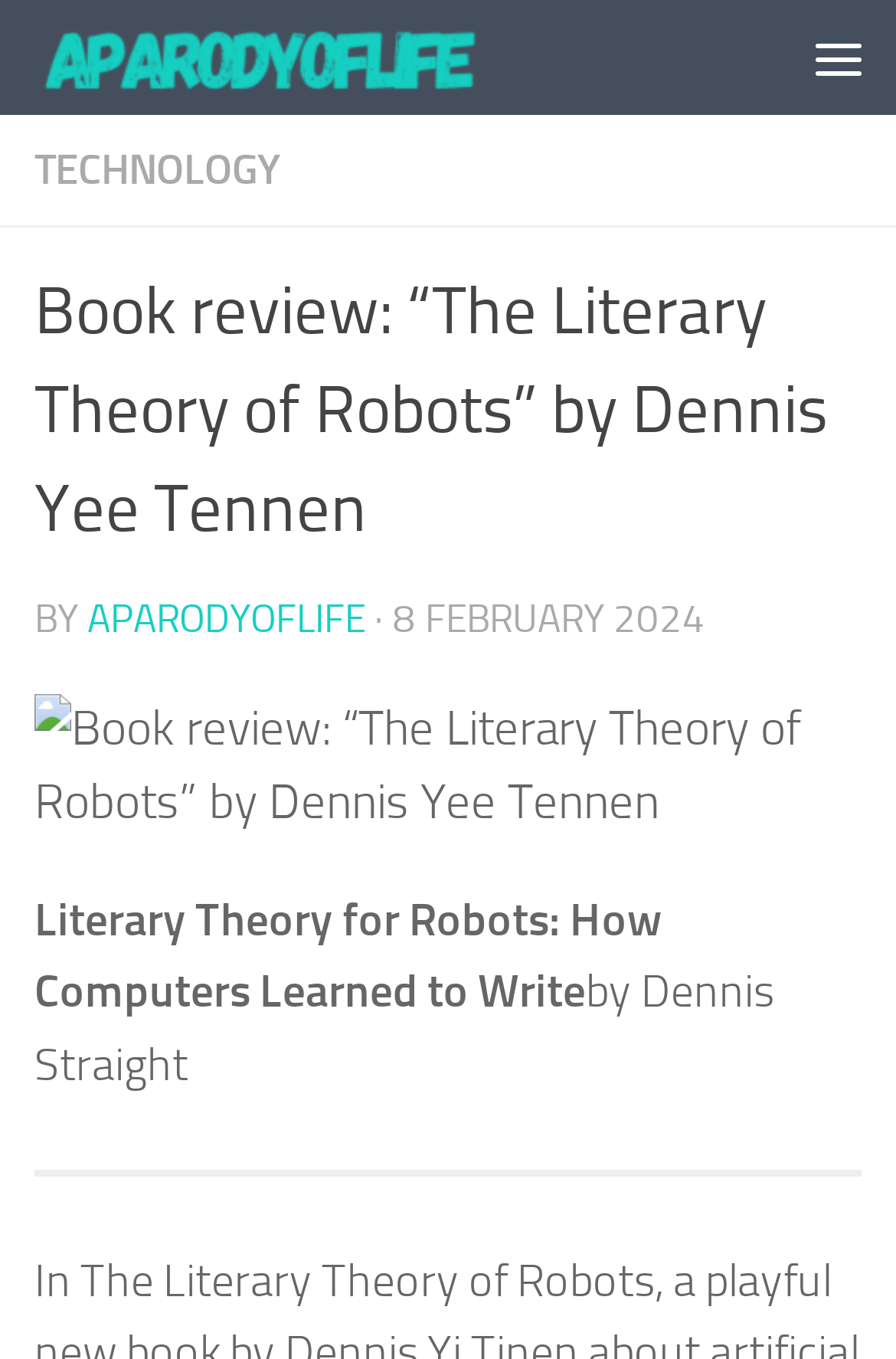Provide a brief response to the question below using one word or phrase:
What is the category of this book review?

TECHNOLOGY